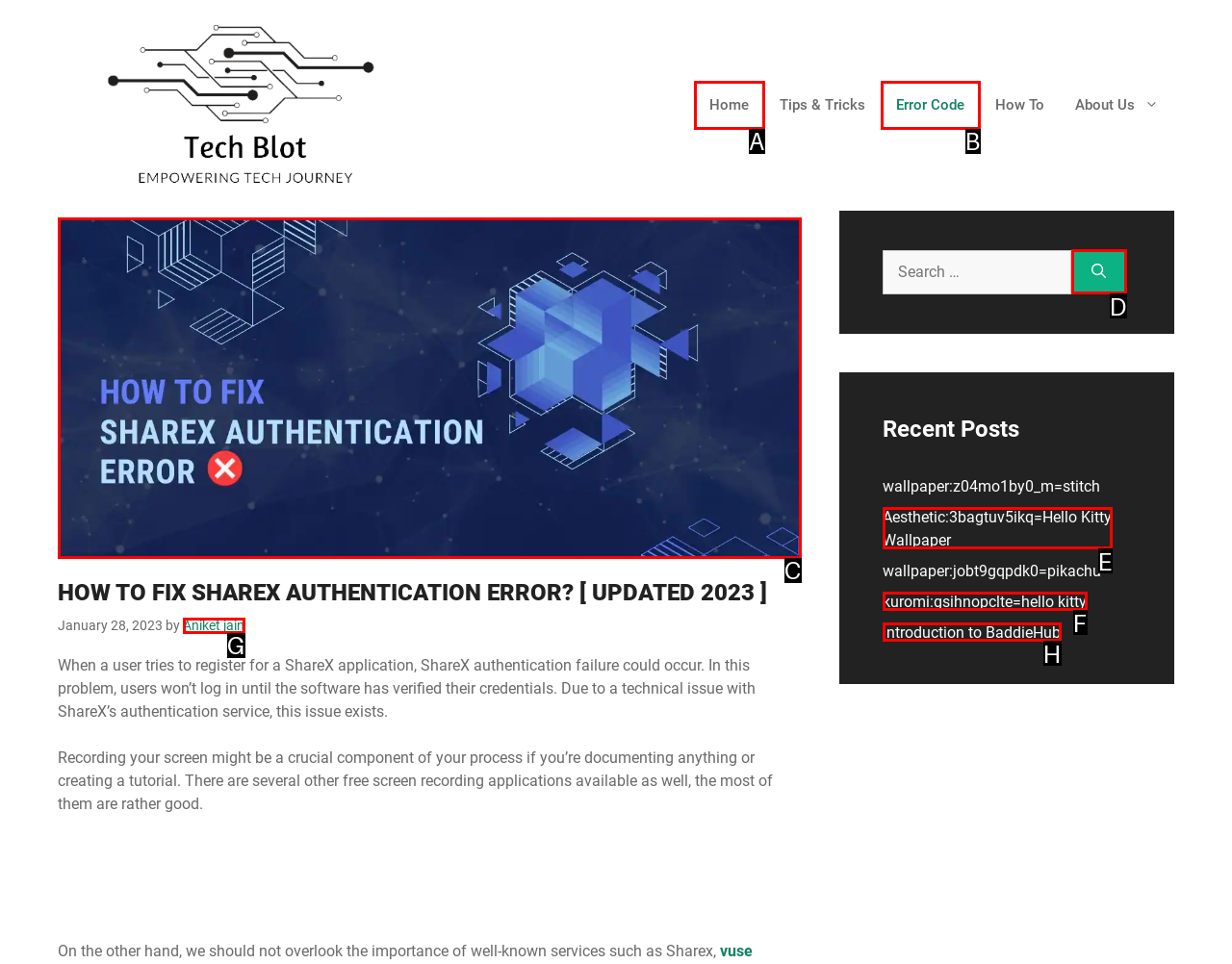Which UI element should you click on to achieve the following task: View the ShareX authentication error image? Provide the letter of the correct option.

C